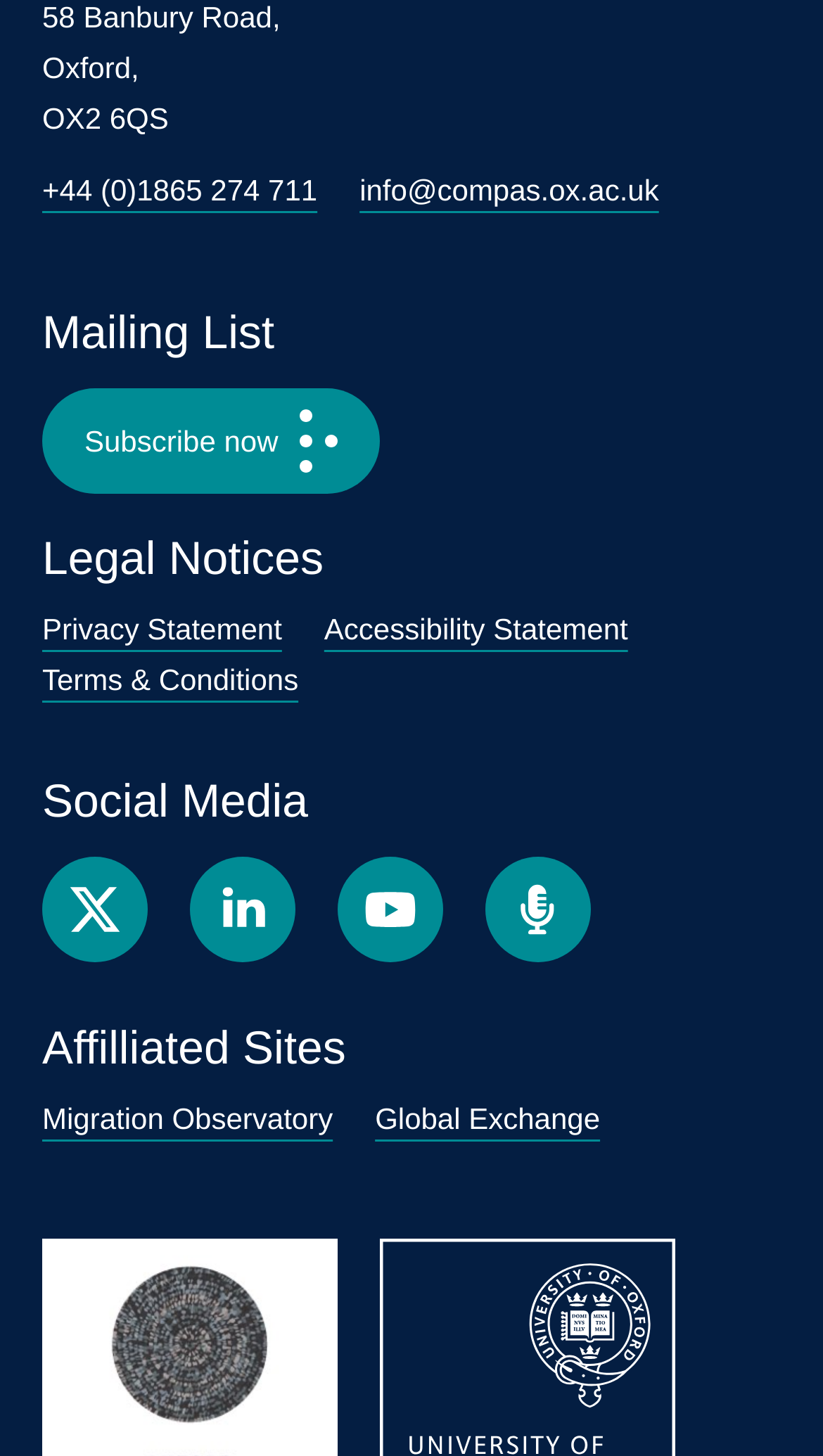What is the email address of the organization?
Answer the question with a single word or phrase derived from the image.

info@compas.ox.ac.uk